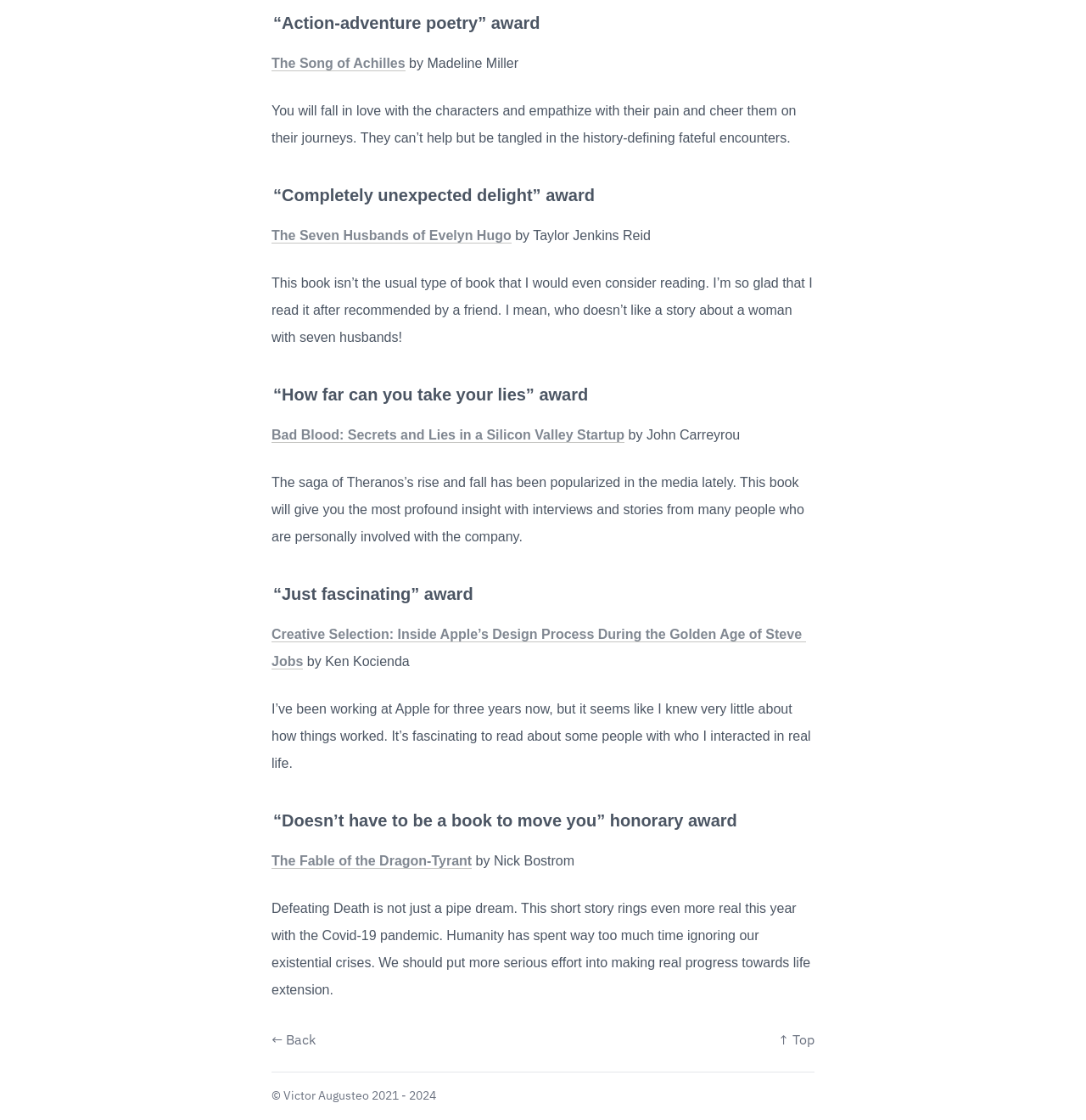Respond to the question below with a single word or phrase:
How many books are listed on this page?

5